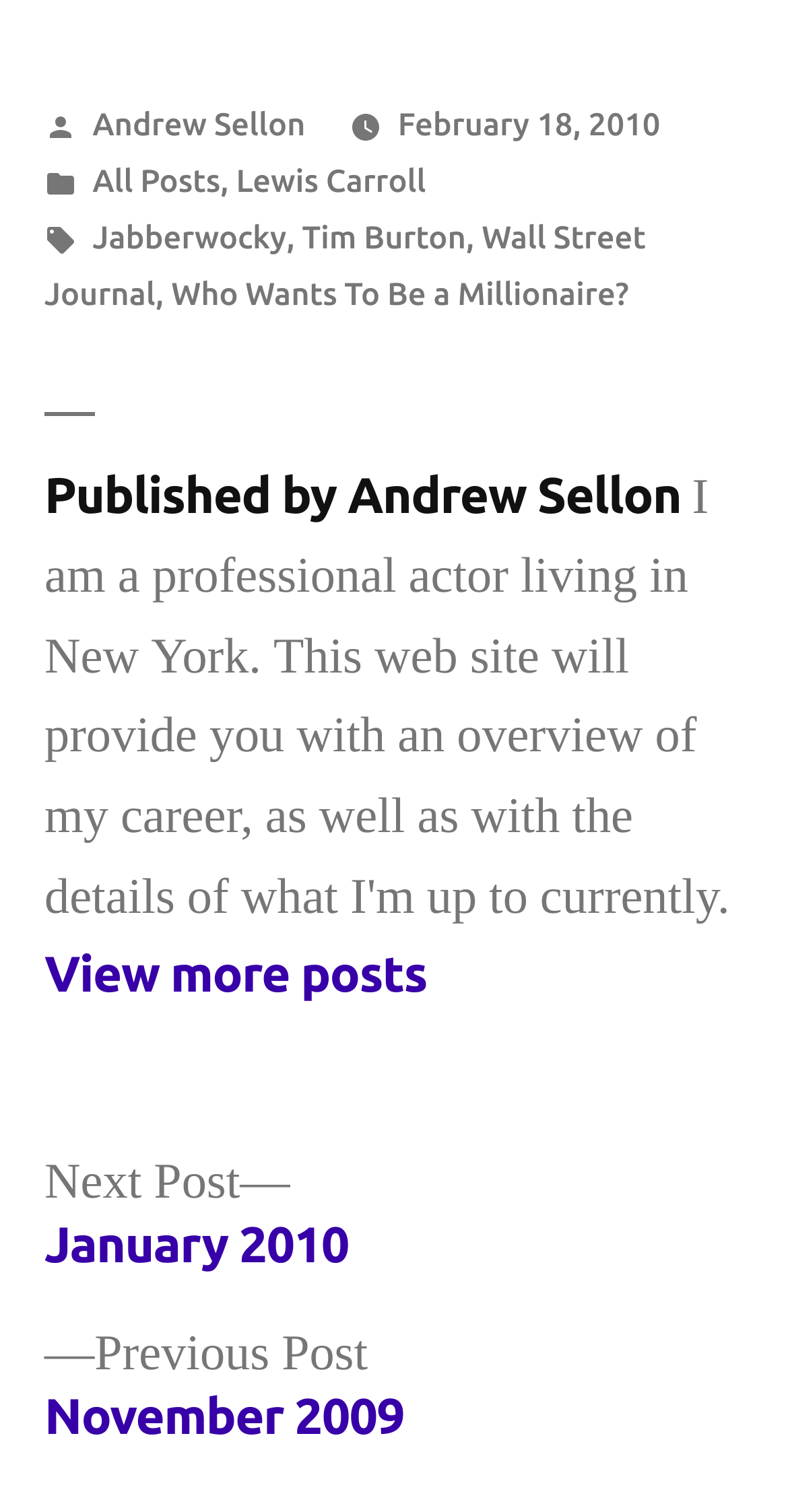Please locate the bounding box coordinates of the element that should be clicked to achieve the given instruction: "View more posts".

[0.056, 0.625, 0.542, 0.665]